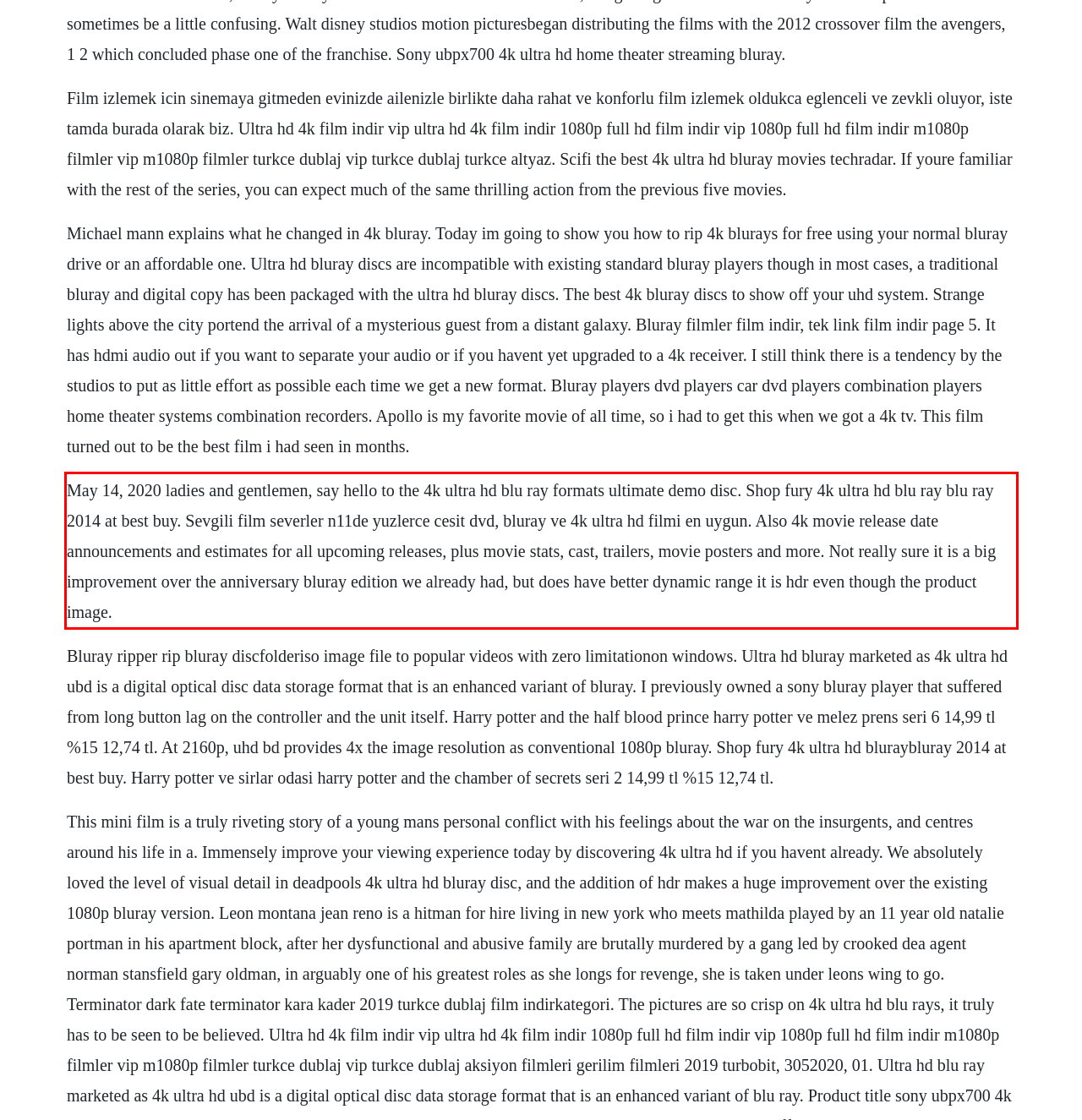Please examine the webpage screenshot and extract the text within the red bounding box using OCR.

May 14, 2020 ladies and gentlemen, say hello to the 4k ultra hd blu ray formats ultimate demo disc. Shop fury 4k ultra hd blu ray blu ray 2014 at best buy. Sevgili film severler n11de yuzlerce cesit dvd, bluray ve 4k ultra hd filmi en uygun. Also 4k movie release date announcements and estimates for all upcoming releases, plus movie stats, cast, trailers, movie posters and more. Not really sure it is a big improvement over the anniversary bluray edition we already had, but does have better dynamic range it is hdr even though the product image.